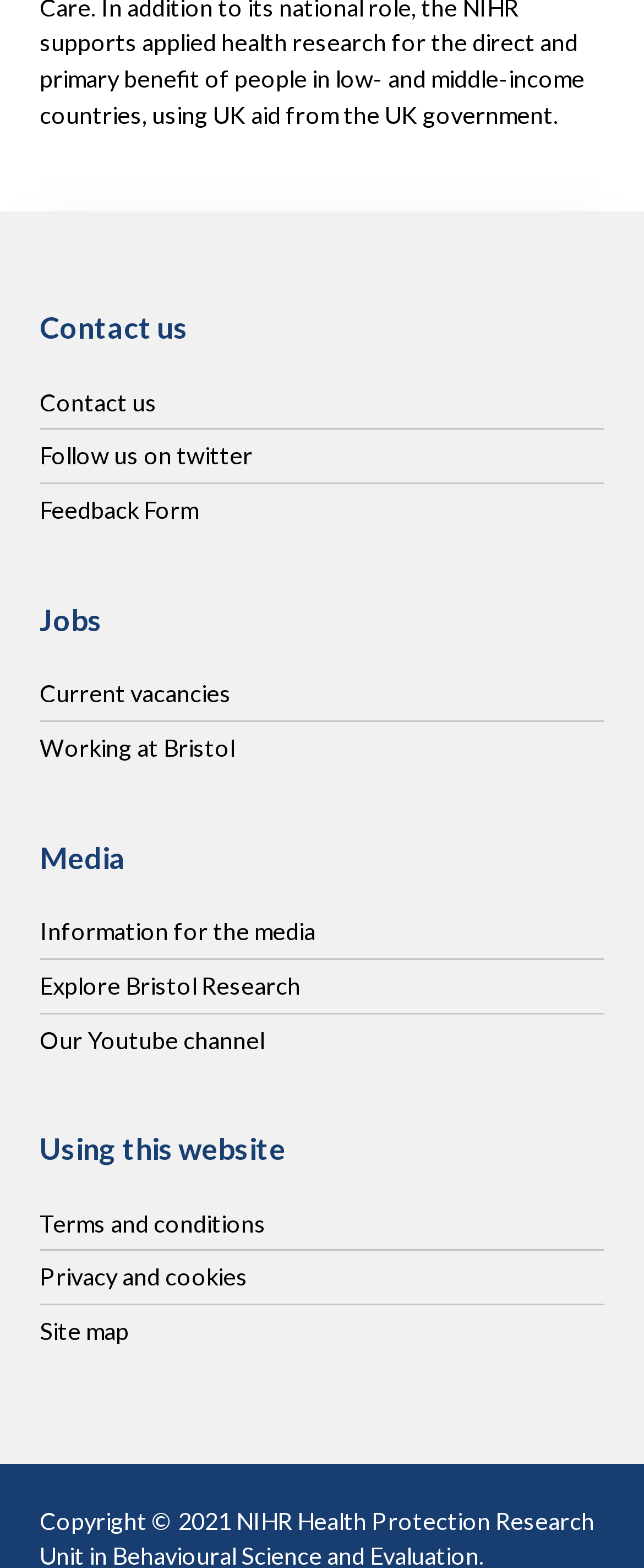Identify the bounding box for the UI element that is described as follows: "Terms and conditions".

[0.062, 0.771, 0.413, 0.789]